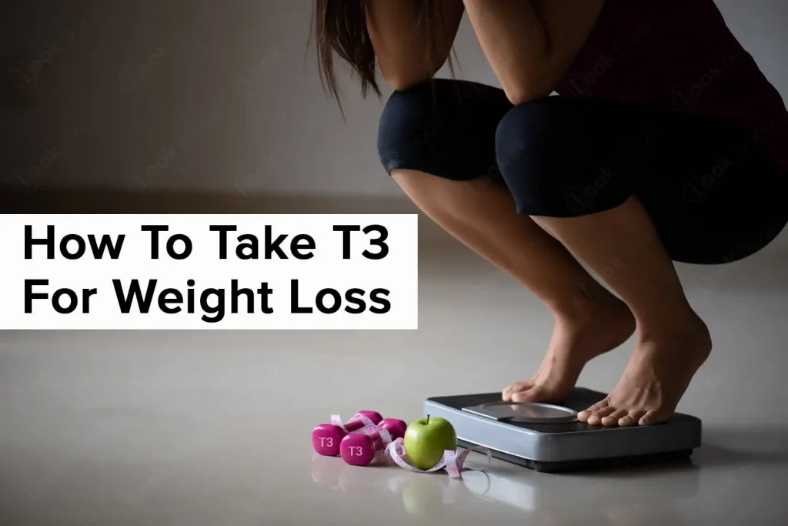What is the purpose of the text 'How To Take T3 For Weight Loss'?
Kindly offer a comprehensive and detailed response to the question.

The bold text 'How To Take T3 For Weight Loss' is prominently displayed, suggesting that it is part of a guide or instructional content aimed at individuals looking to leverage T3 supplements effectively for weight loss.